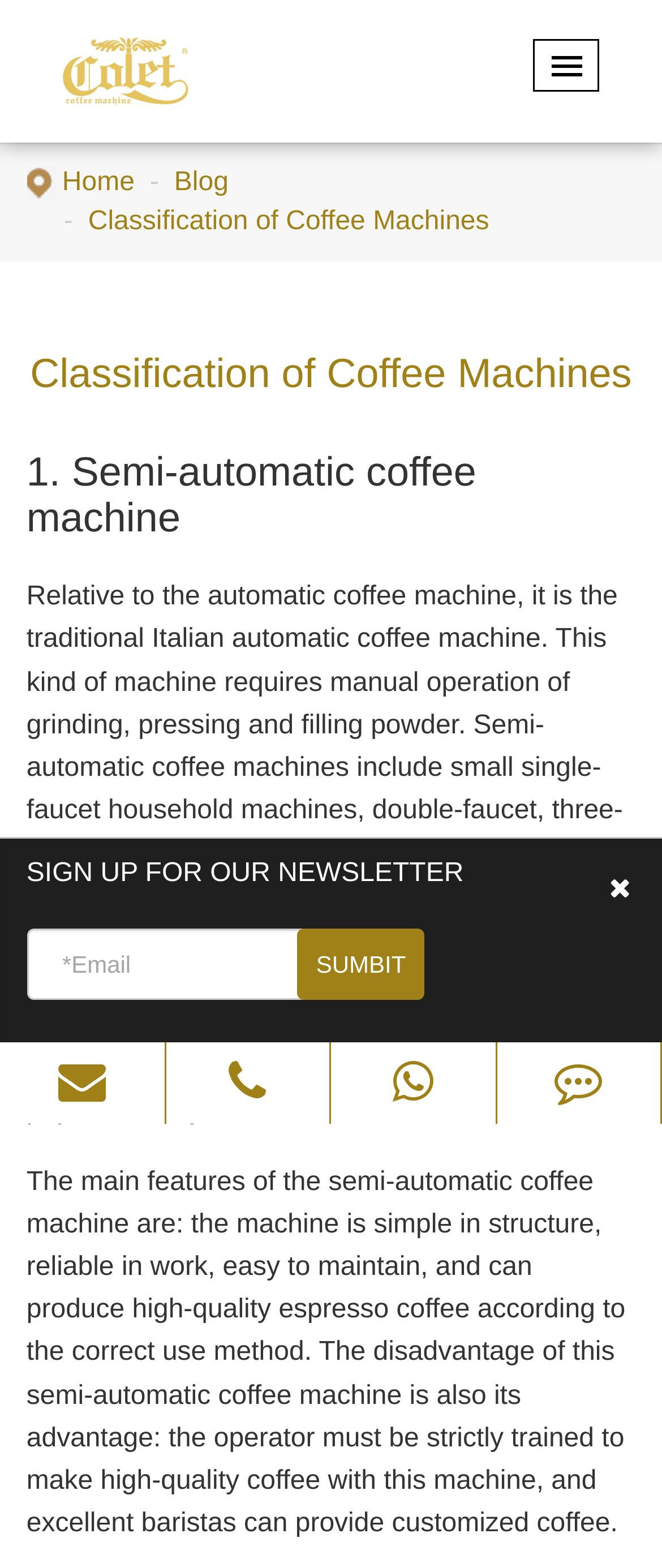What type of coffee machine is described?
Provide a short answer using one word or a brief phrase based on the image.

Semi-automatic